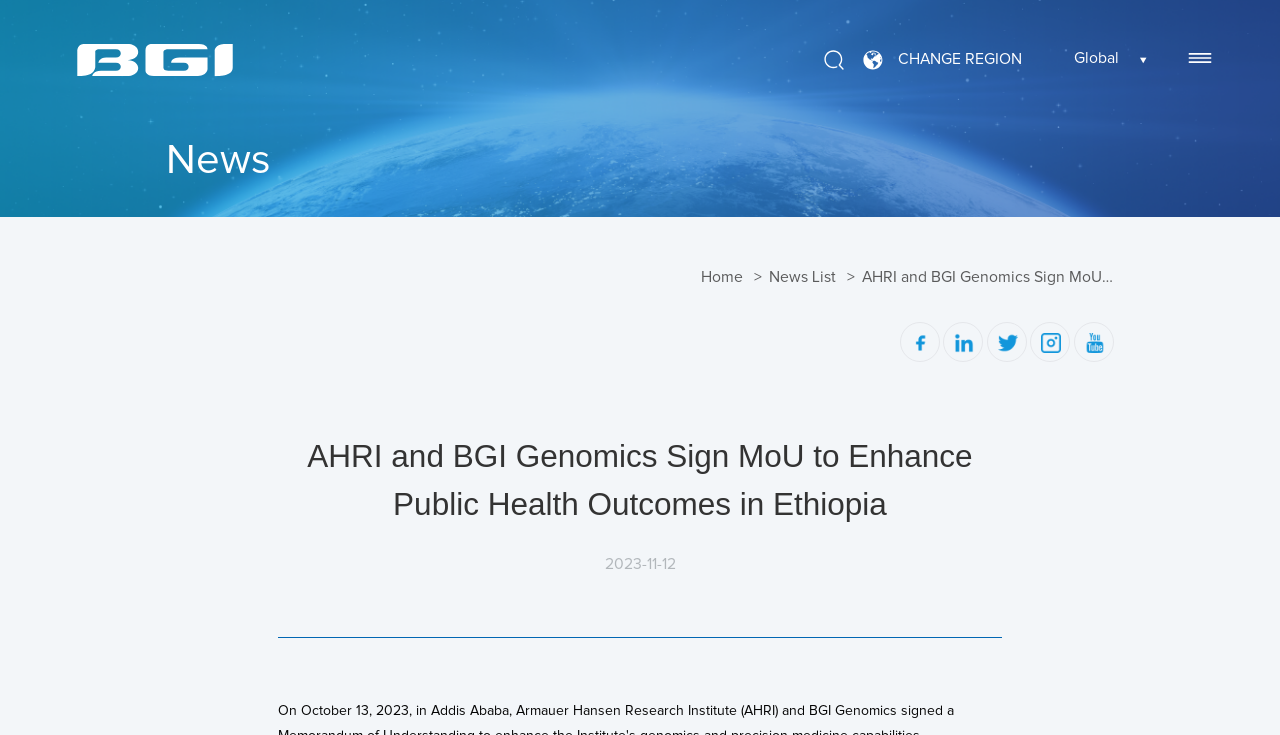Bounding box coordinates are specified in the format (top-left x, top-left y, bottom-right x, bottom-right y). All values are floating point numbers bounded between 0 and 1. Please provide the bounding box coordinate of the region this sentence describes: News List

[0.6, 0.367, 0.653, 0.388]